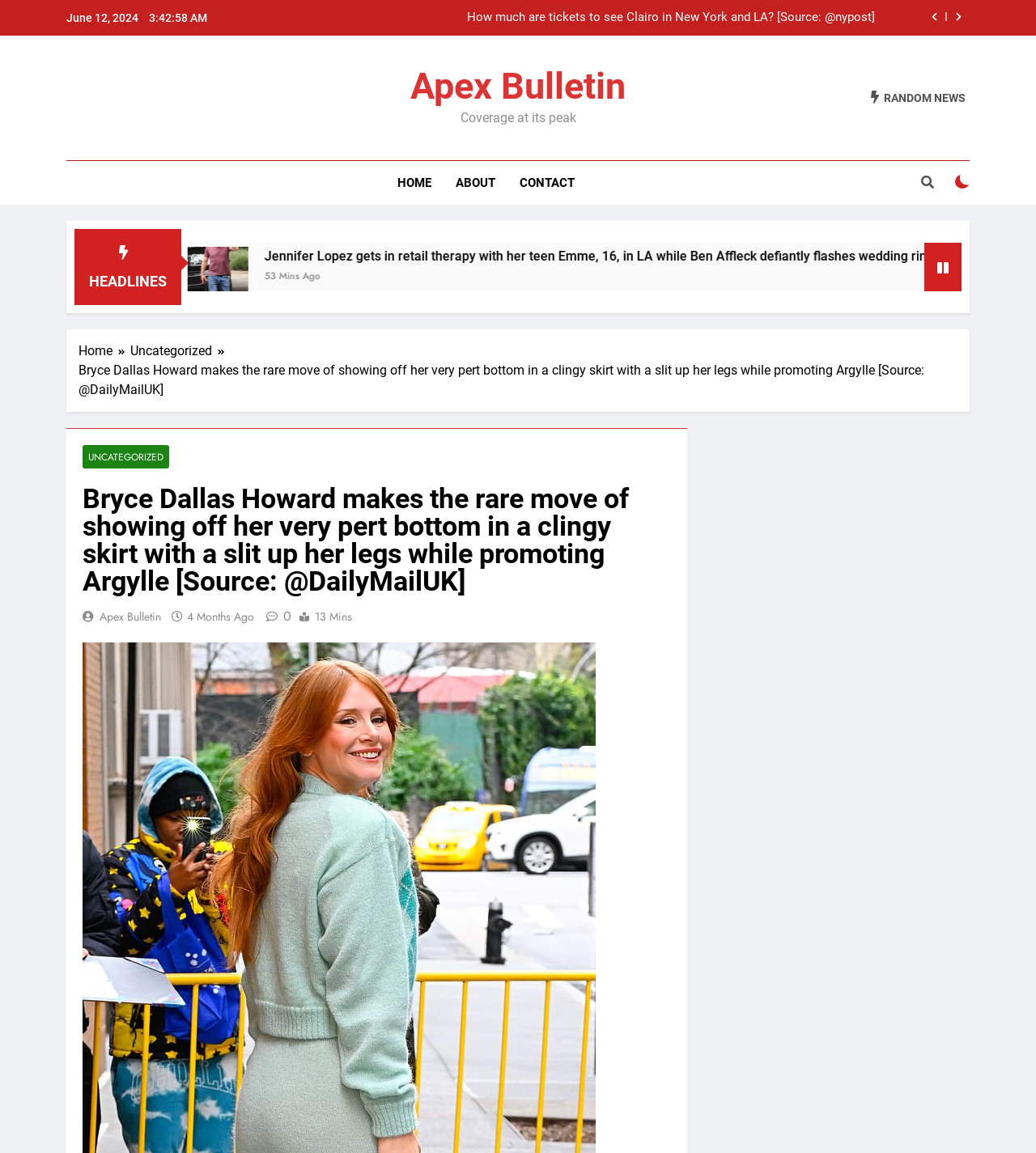What is the date of the article?
Look at the screenshot and provide an in-depth answer.

I found the date of the article by looking at the top of the webpage, where it says 'June 12, 2024' in a static text element.